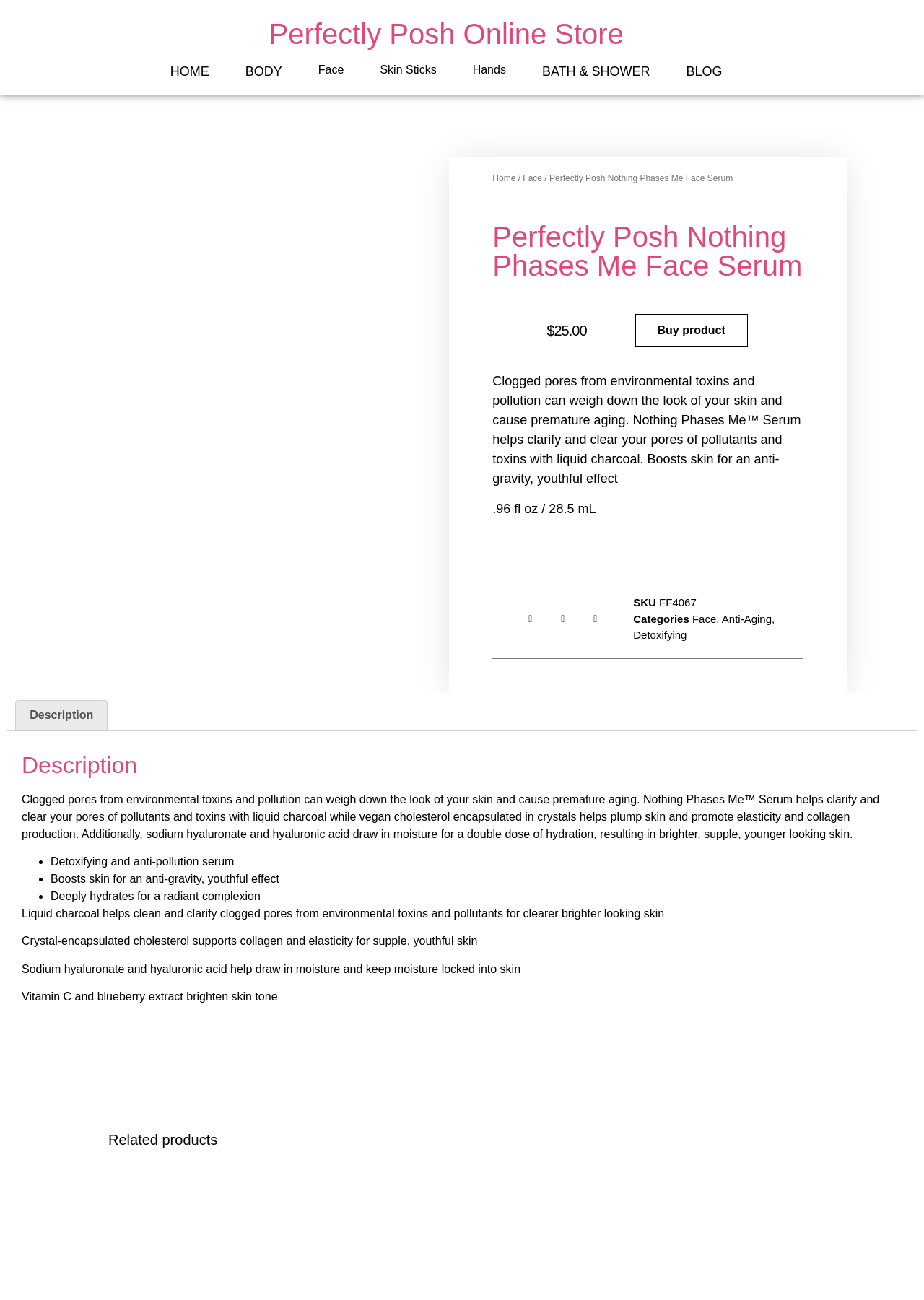Give a detailed explanation of the elements present on the webpage.

This webpage is about a product called "Perfectly Posh Nothing Phases Me Face Serum" from an online store. At the top left corner, there is a link to "perfectly posh online" with an accompanying image. Next to it, there is a heading that reads "Perfectly Posh Online Store". Below this, there are several links to different categories, including "HOME", "BODY", "Face", "Skin Sticks", "Hands", and "BATH & SHOWER", as well as a link to a "BLOG".

On the right side of the page, there is a large image of the product, "nothing phases me serum posh". Below the image, there is a heading that reads "Perfectly Posh Nothing Phases Me Face Serum" and a link to "Home". Next to the link, there is a breadcrumb trail that shows the current location of the product.

The product description is divided into two sections. The first section is a brief summary that explains how the serum helps to clarify and clear pores of pollutants and toxins with liquid charcoal, resulting in a youthful effect. Below this, there is a button to "Buy product" and some product details, including the price ($25.00) and the volume (0.96 fl oz / 28.5 mL).

The second section is a tabbed panel that provides more detailed information about the product. The default tab is "Description", which explains how the serum works to detoxify and hydrate the skin, resulting in brighter, supple, and younger-looking skin. There are also several bullet points that highlight the key benefits of the product, including its ability to detoxify and anti-pollute, boost skin for a youthful effect, and deeply hydrate for a radiant complexion.

At the bottom of the page, there is a heading that reads "Related products", but the contents of this section are not described in the accessibility tree.